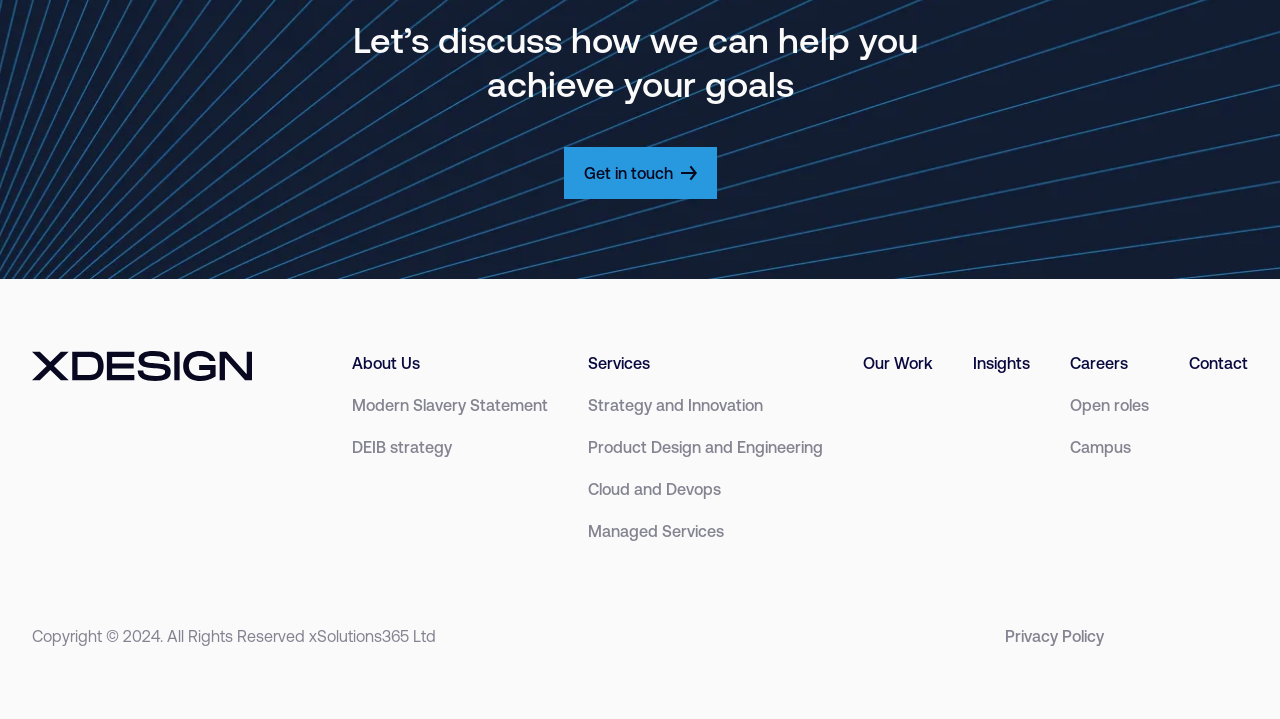Identify the bounding box coordinates of the clickable region required to complete the instruction: "View the company's work". The coordinates should be given as four float numbers within the range of 0 and 1, i.e., [left, top, right, bottom].

[0.674, 0.491, 0.729, 0.519]